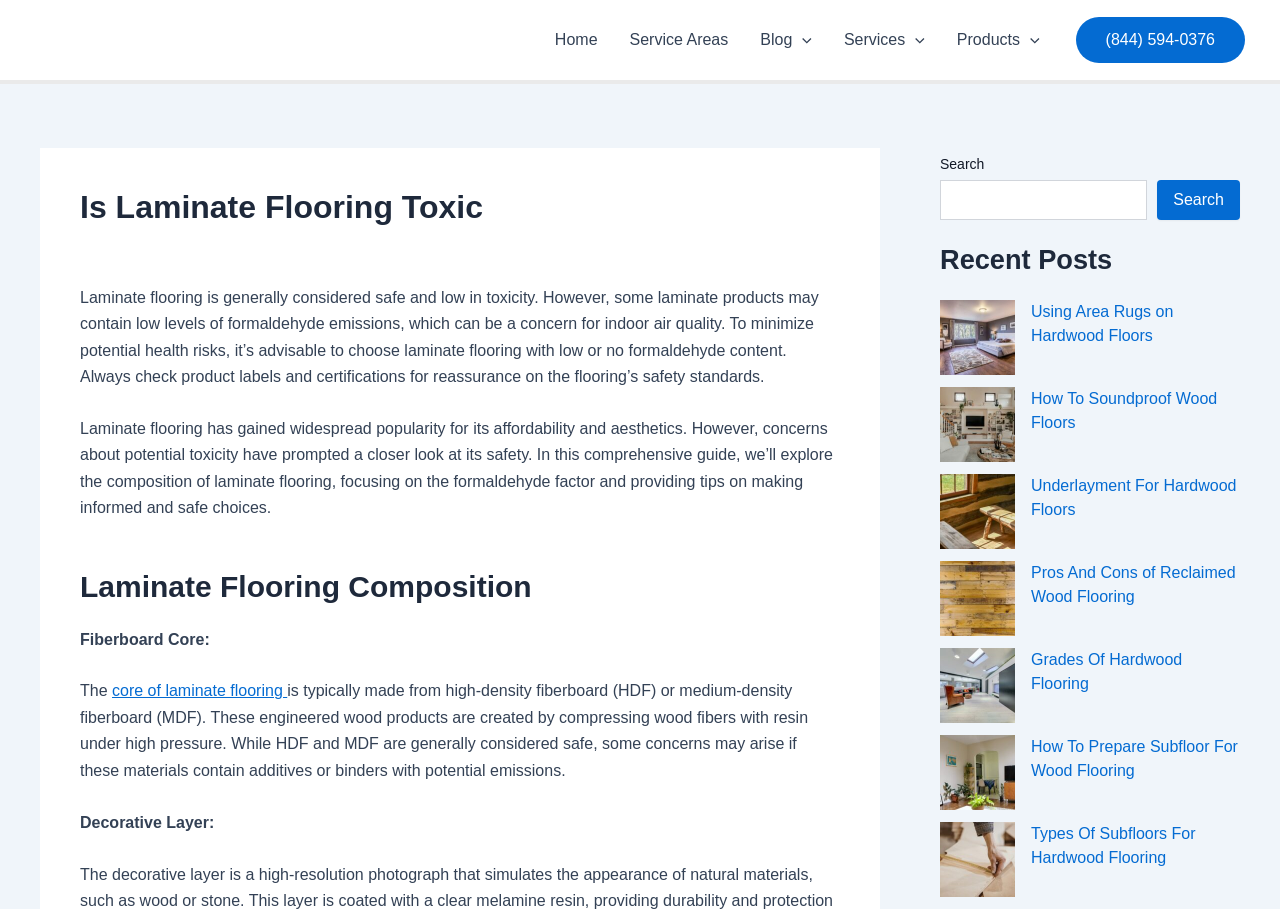Could you highlight the region that needs to be clicked to execute the instruction: "Click on the 'Home' link"?

[0.421, 0.0, 0.479, 0.088]